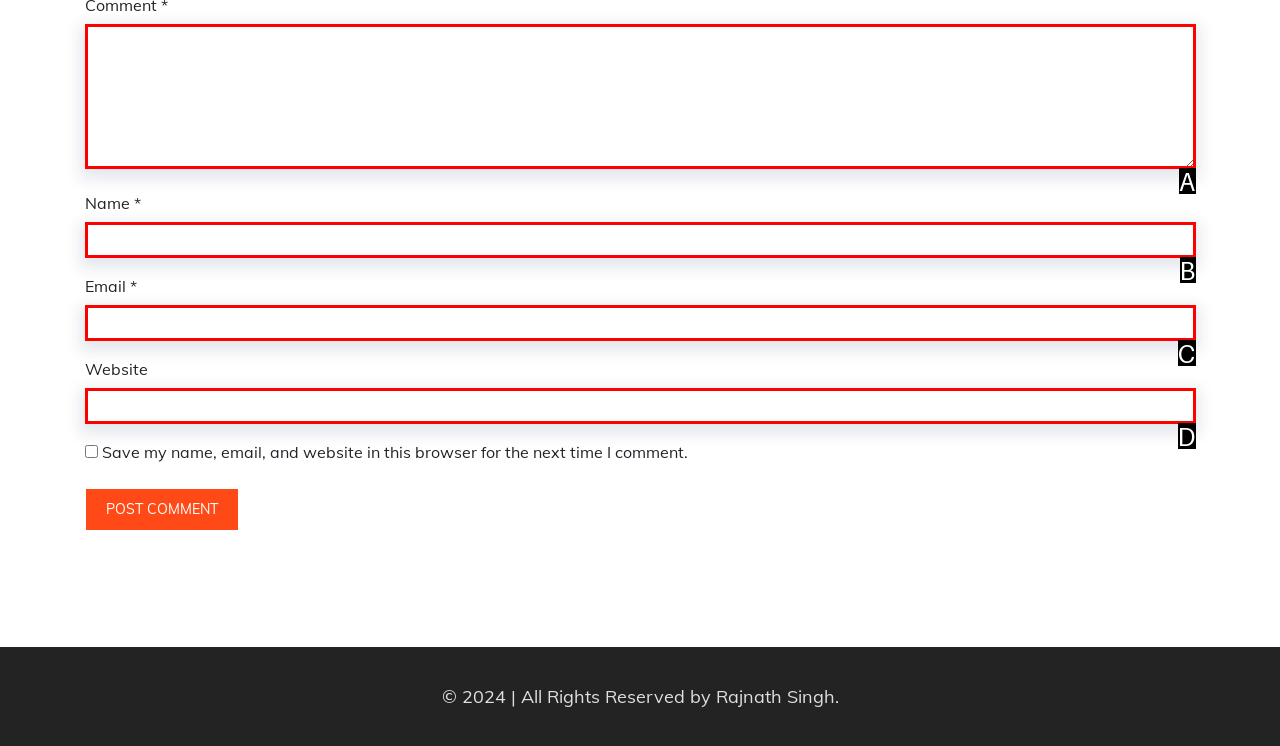Which option corresponds to the following element description: Hawkwatch Season Reports?
Please provide the letter of the correct choice.

None